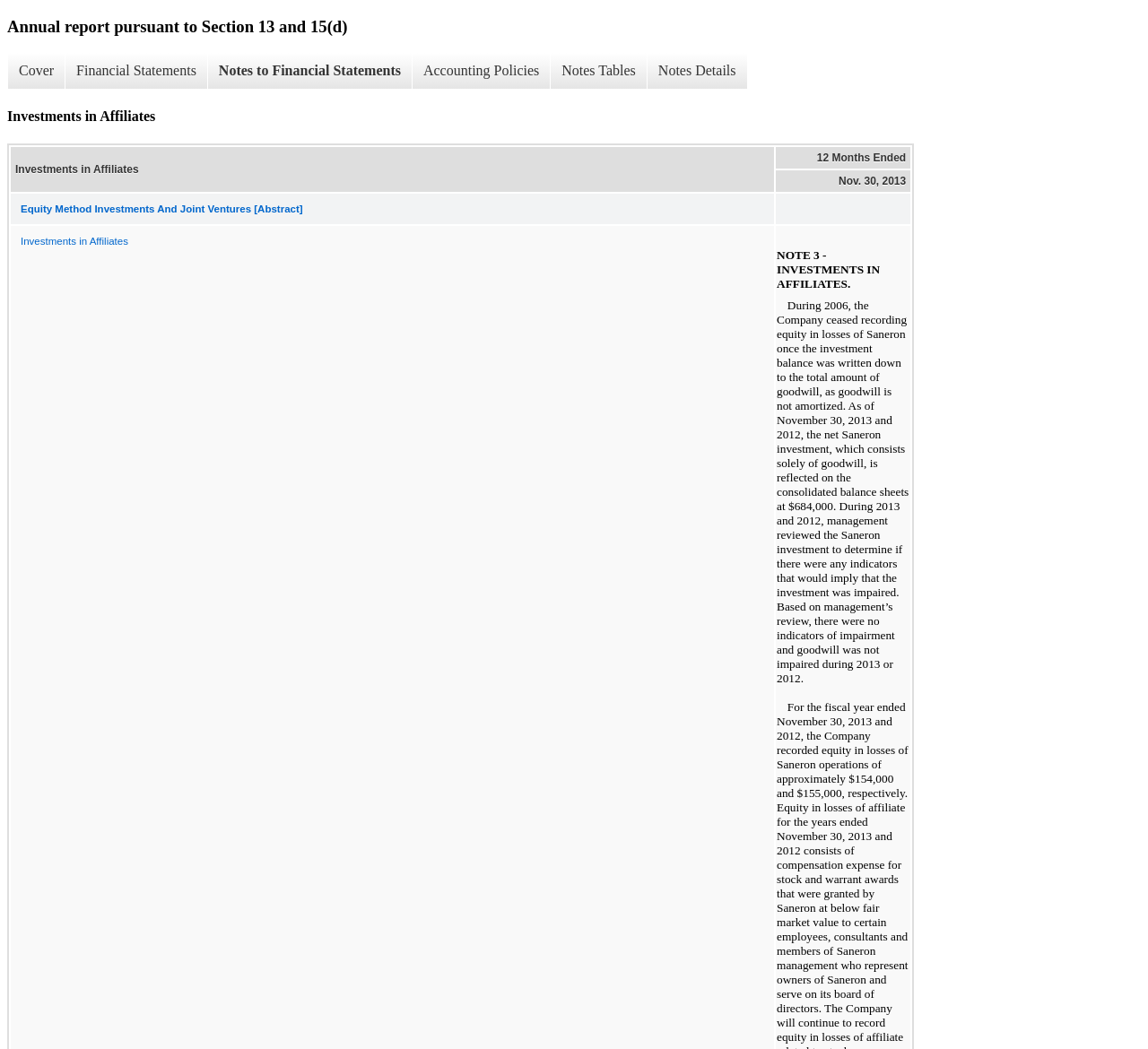Use the details in the image to answer the question thoroughly: 
What is the title of the table?

The heading 'Investments in Affiliates' is above the table, indicating that it is the title of the table.